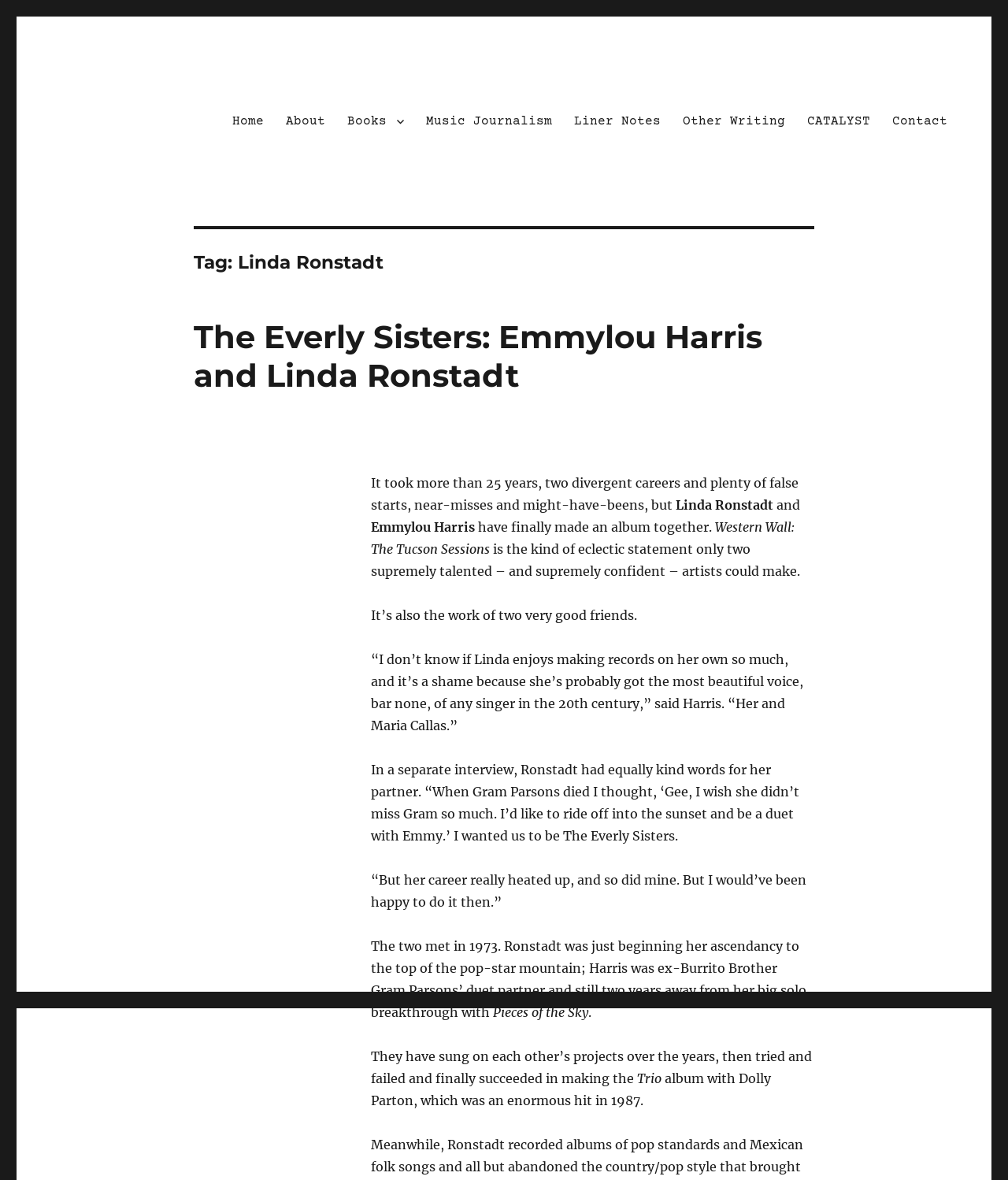Determine the bounding box coordinates of the element that should be clicked to execute the following command: "Click on the 'Contact' link".

[0.874, 0.089, 0.951, 0.117]